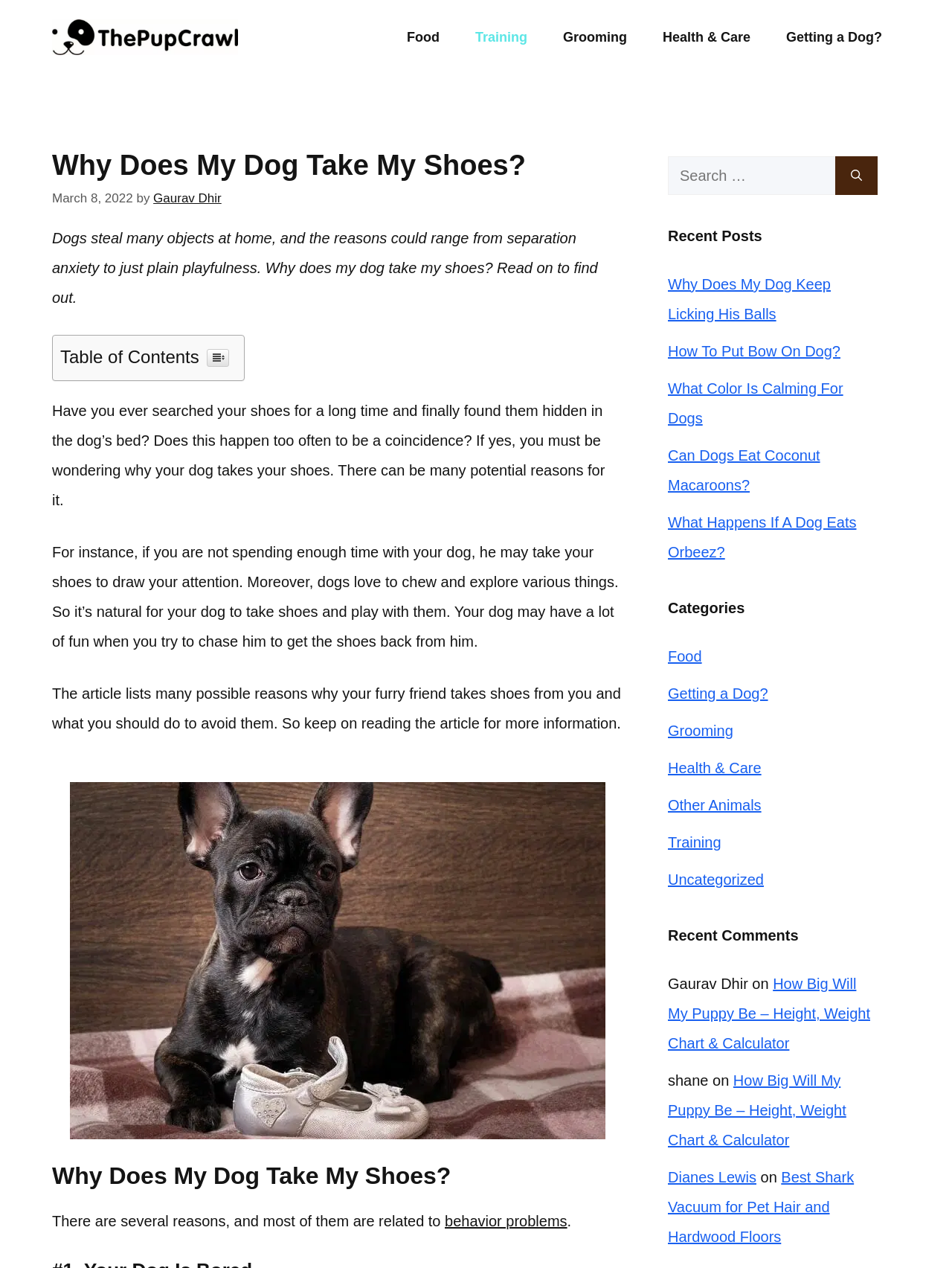Please find the bounding box coordinates of the element's region to be clicked to carry out this instruction: "Read the article by Michelle Berger".

None